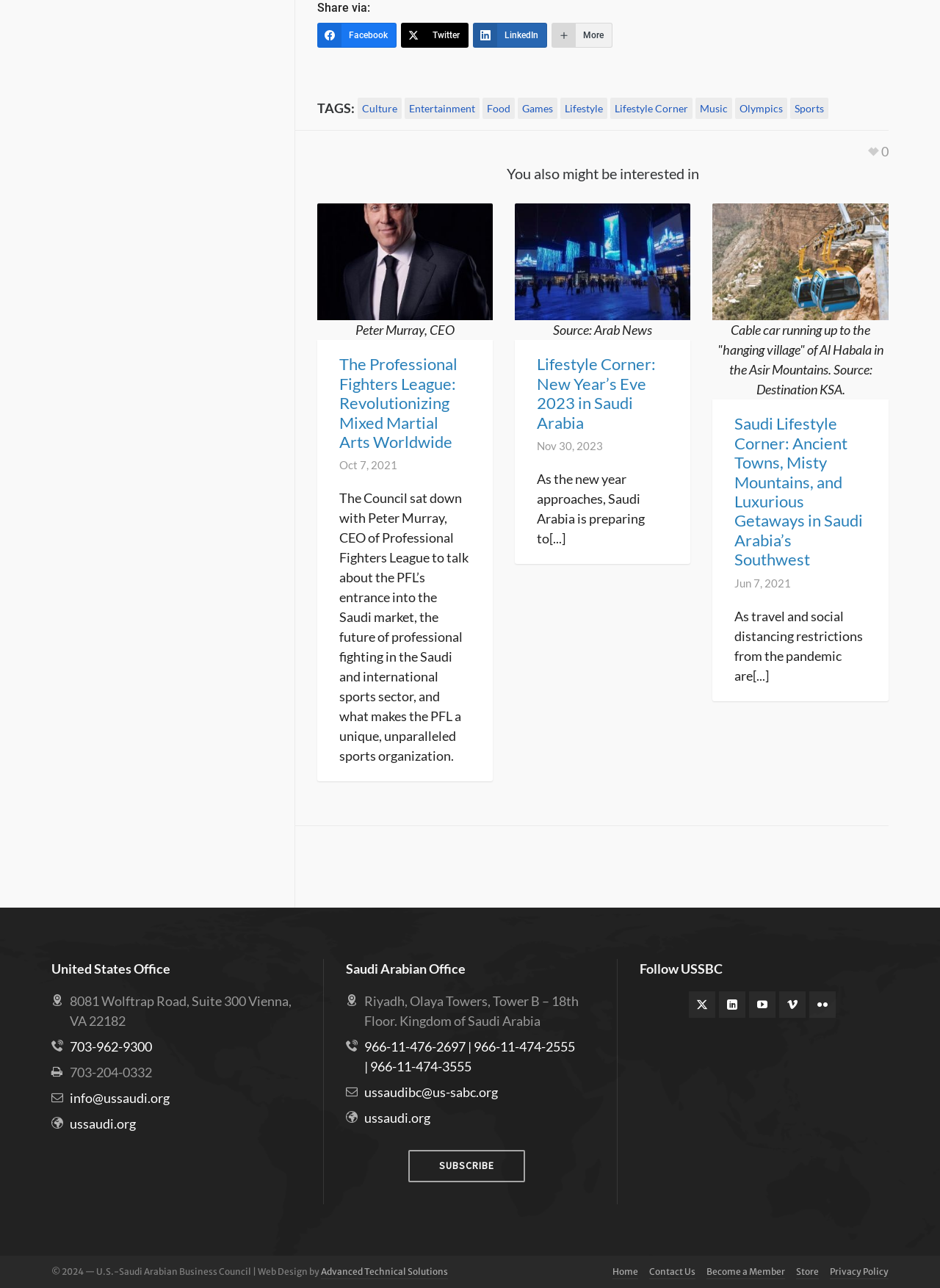Please locate the bounding box coordinates of the element that needs to be clicked to achieve the following instruction: "Read about Culture". The coordinates should be four float numbers between 0 and 1, i.e., [left, top, right, bottom].

[0.38, 0.076, 0.427, 0.092]